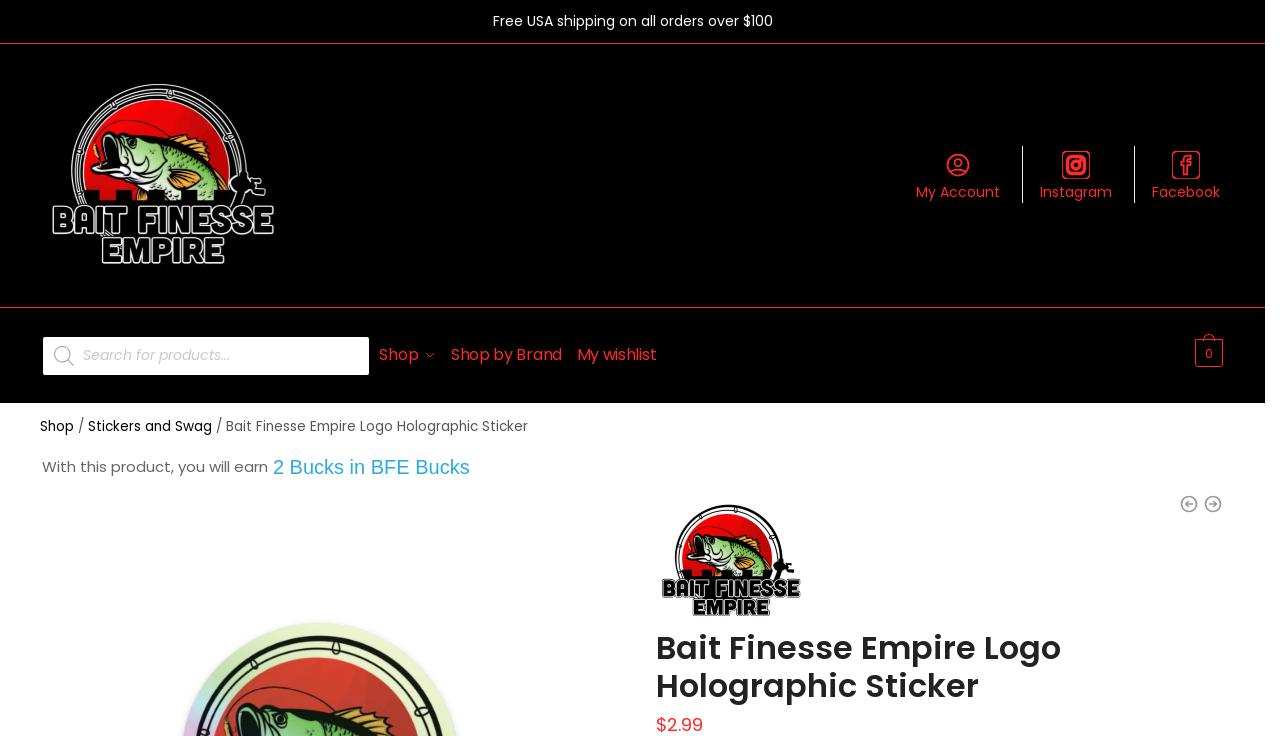How many navigation links are in the Secondary Navigation section?
Answer briefly with a single word or phrase based on the image.

3